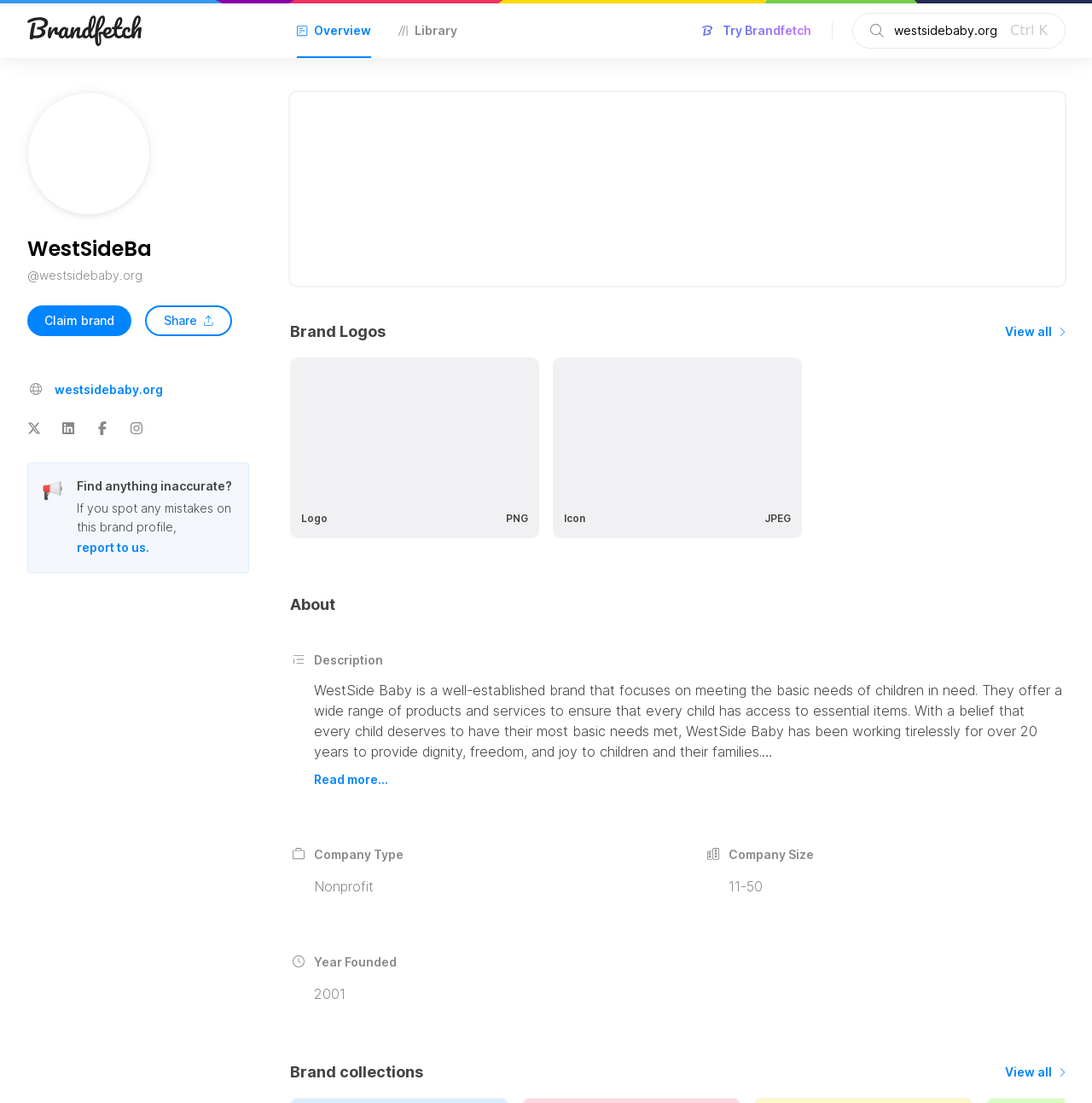Extract the bounding box coordinates for the described element: "View all". The coordinates should be represented as four float numbers between 0 and 1: [left, top, right, bottom].

[0.92, 0.291, 0.975, 0.311]